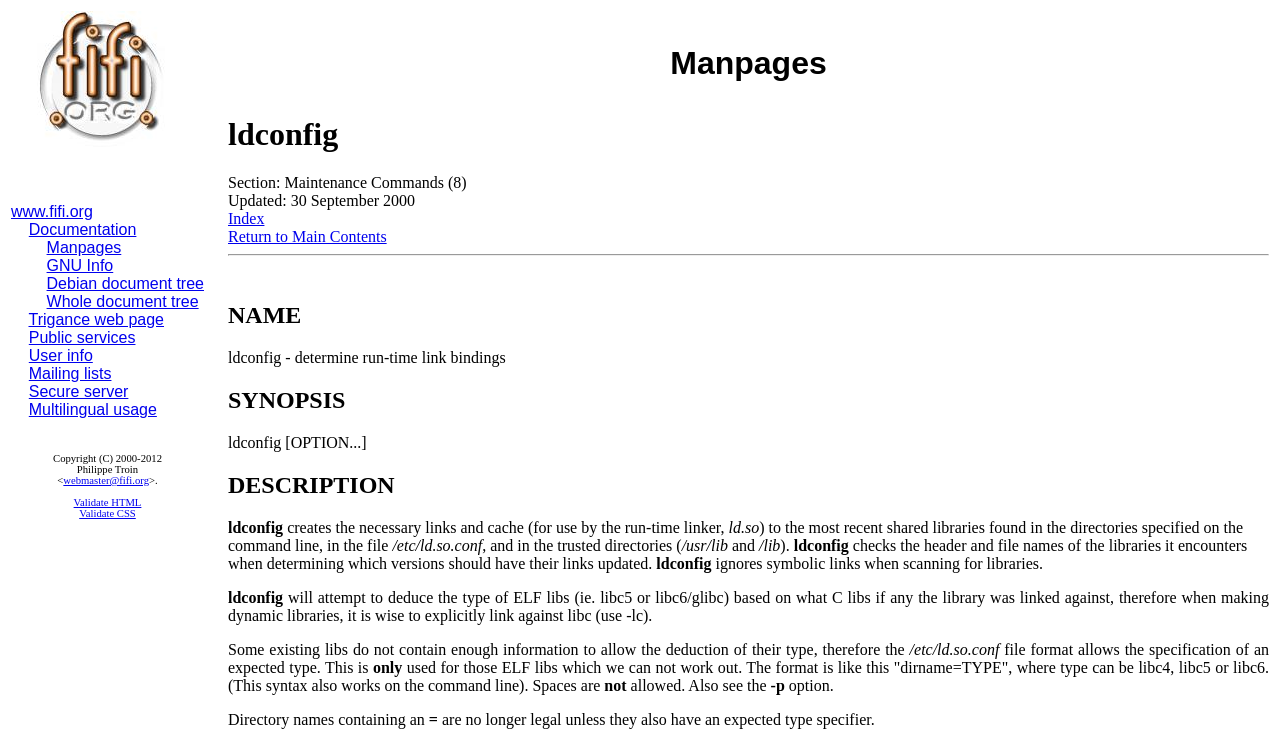Locate the bounding box coordinates of the clickable part needed for the task: "Click the 'Documentation' link".

[0.022, 0.296, 0.107, 0.319]